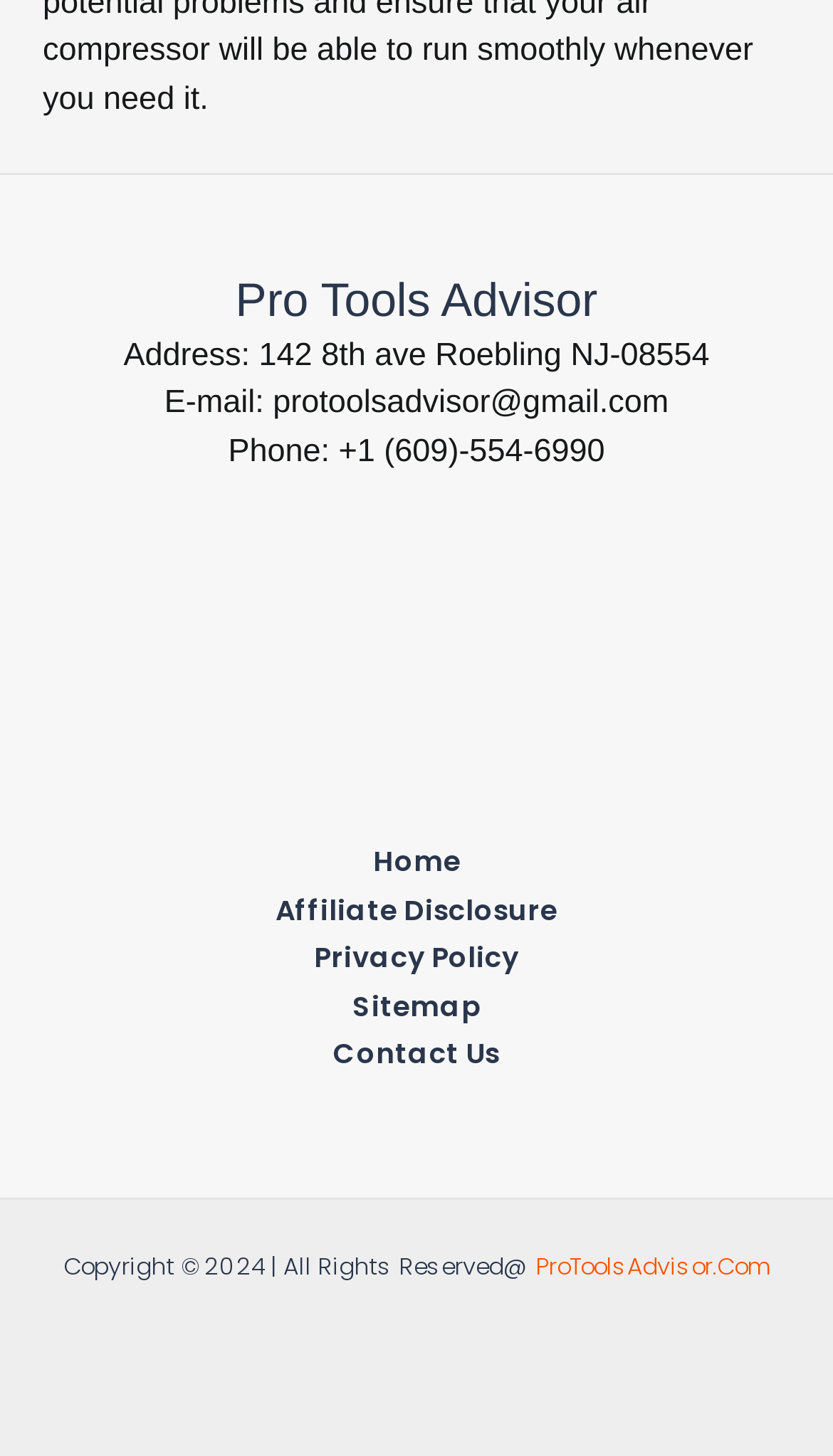Please provide a detailed answer to the question below by examining the image:
What is the address of Pro Tools Advisor?

I found the address by looking at the StaticText element with the OCR text 'Address: 142 8th ave Roebling NJ-08554' which is a child element of the complementary element 'Footer Widget 1'.